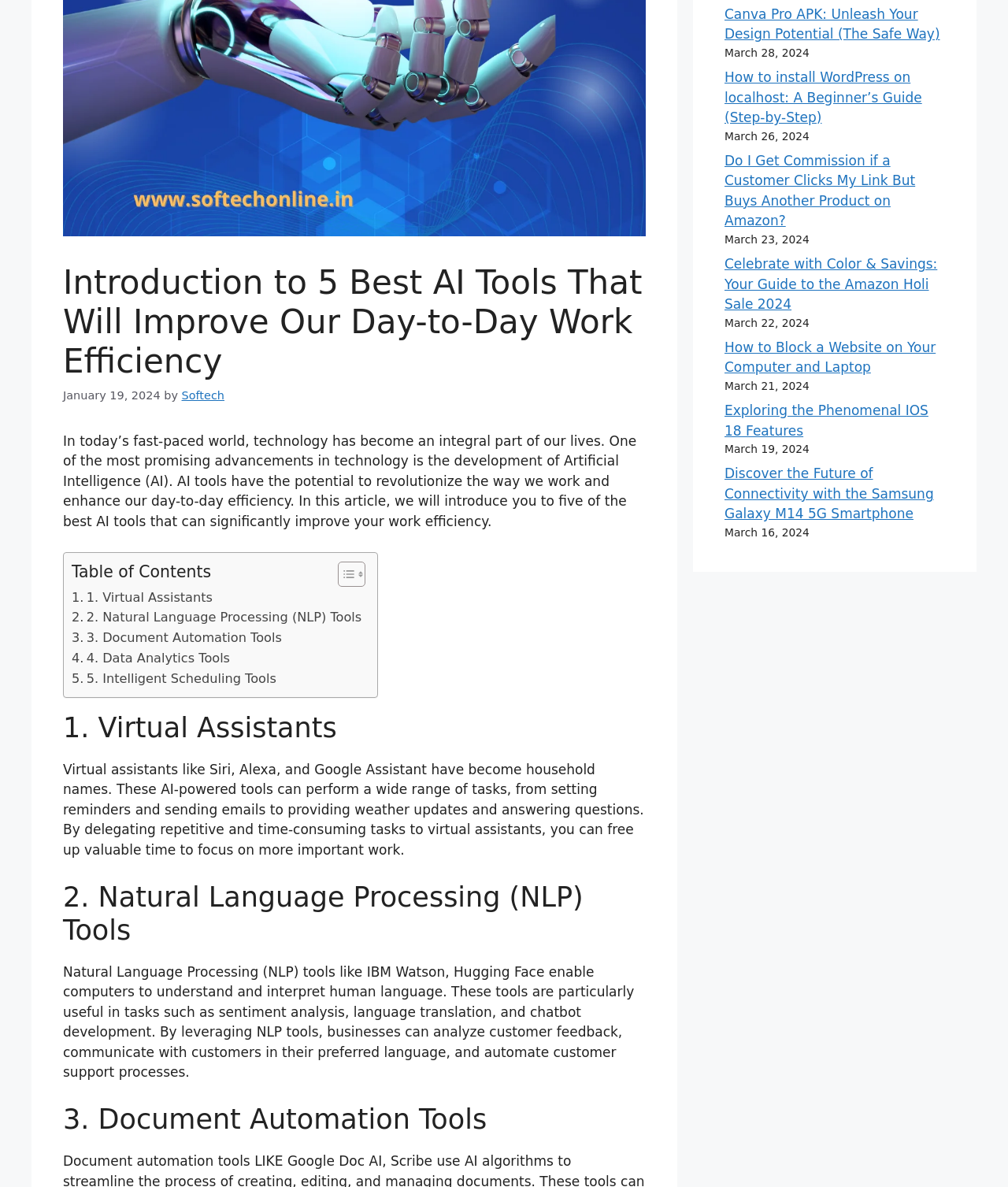Locate the bounding box coordinates of the UI element described by: "4. Data Analytics Tools". Provide the coordinates as four float numbers between 0 and 1, formatted as [left, top, right, bottom].

[0.071, 0.546, 0.228, 0.563]